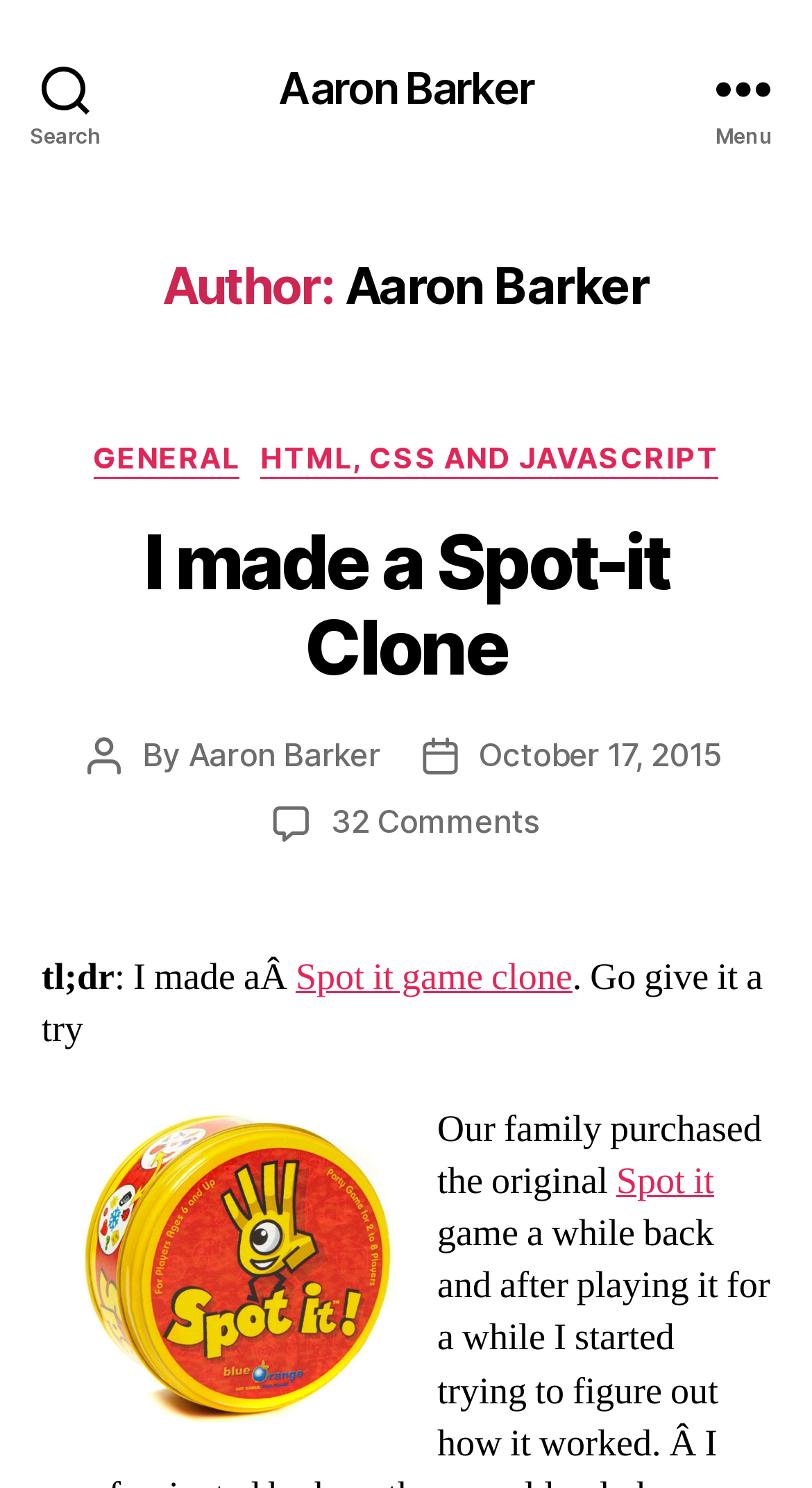Based on the element description Spot it, identify the bounding box of the UI element in the given webpage screenshot. The coordinates should be in the format (top-left x, top-left y, bottom-right x, bottom-right y) and must be between 0 and 1.

[0.759, 0.778, 0.879, 0.81]